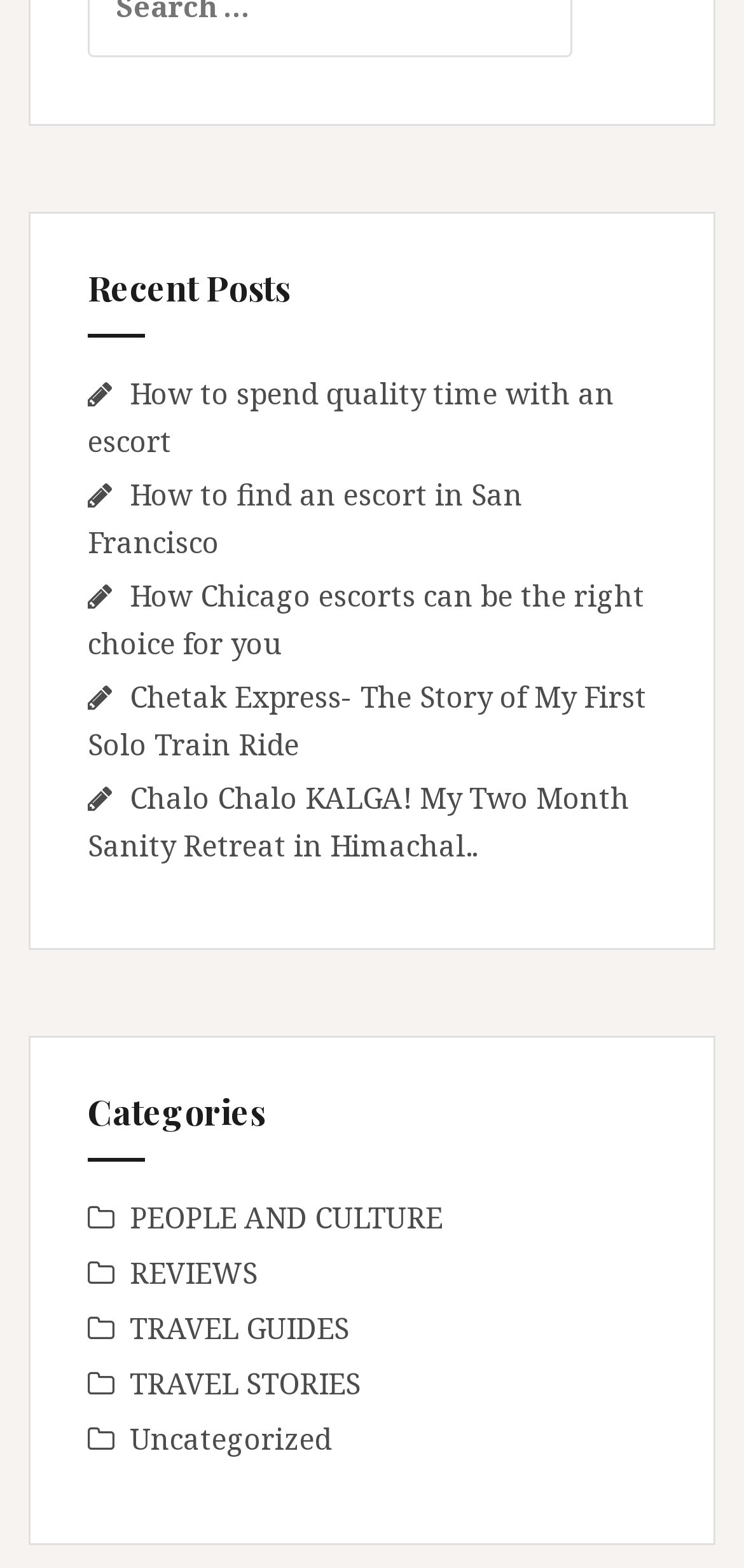Give a concise answer using only one word or phrase for this question:
What is the last category listed?

Uncategorized